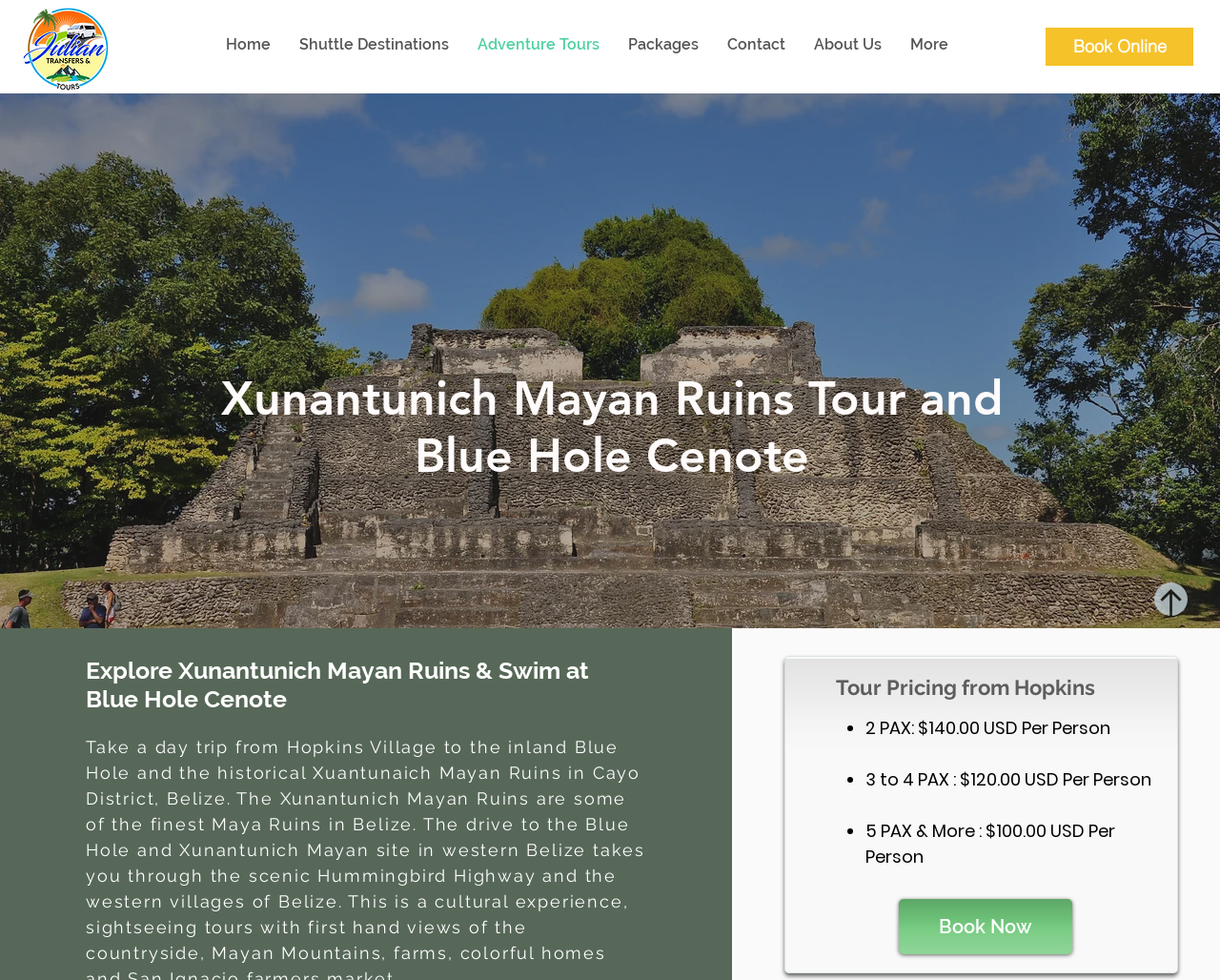Determine the bounding box coordinates of the target area to click to execute the following instruction: "Book Online."

[0.857, 0.028, 0.978, 0.067]